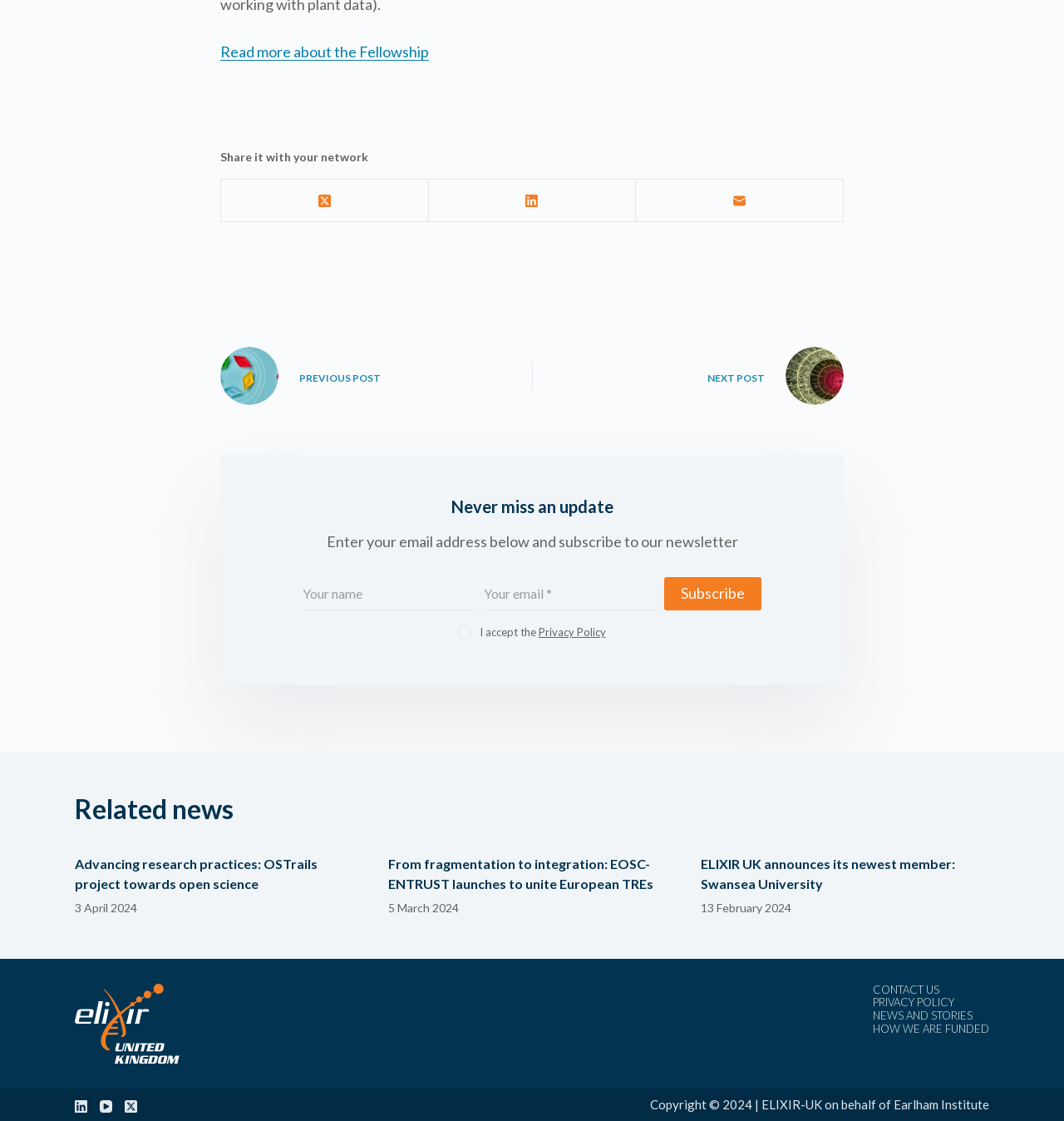Identify the bounding box coordinates of the element that should be clicked to fulfill this task: "Read more about the Fellowship". The coordinates should be provided as four float numbers between 0 and 1, i.e., [left, top, right, bottom].

[0.207, 0.038, 0.403, 0.054]